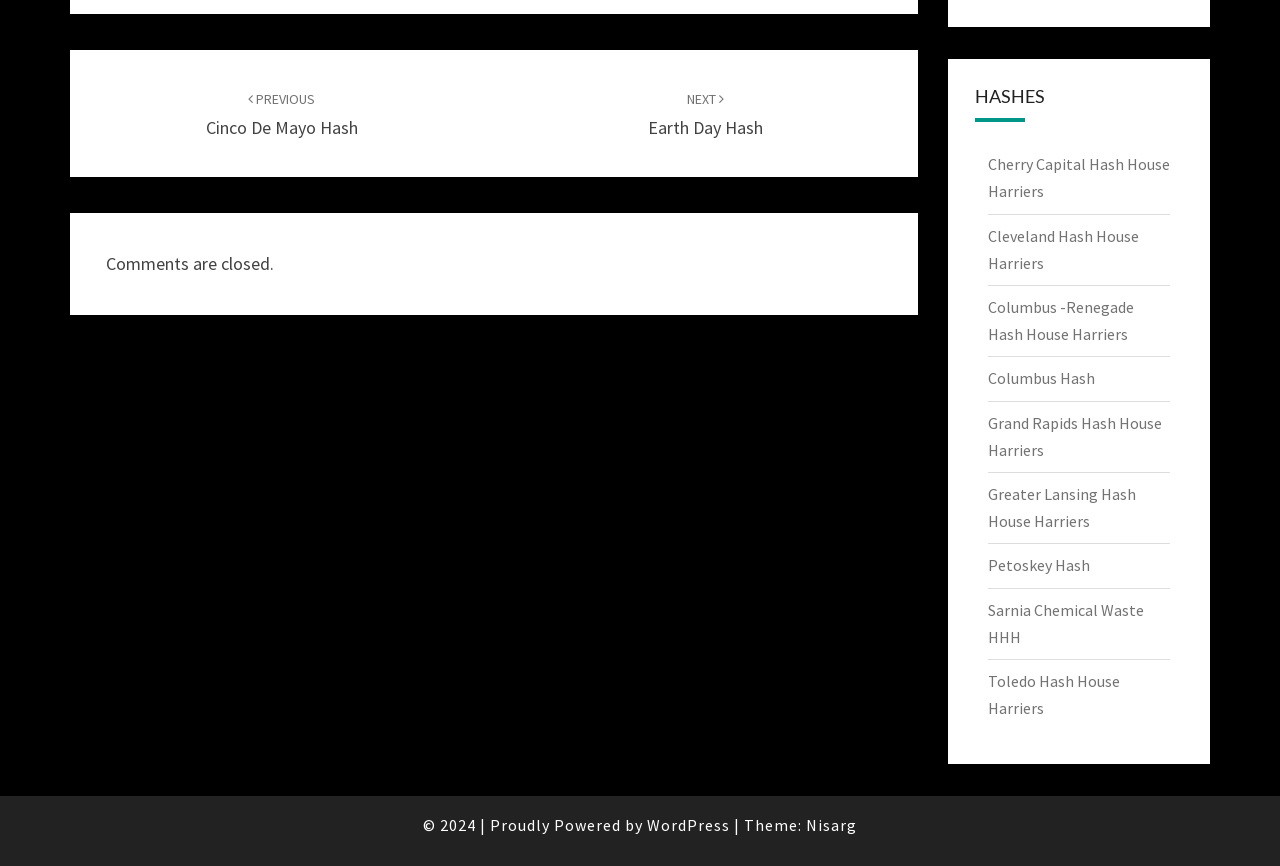Using the provided element description: "Greater Lansing Hash House Harriers", determine the bounding box coordinates of the corresponding UI element in the screenshot.

[0.771, 0.559, 0.887, 0.613]